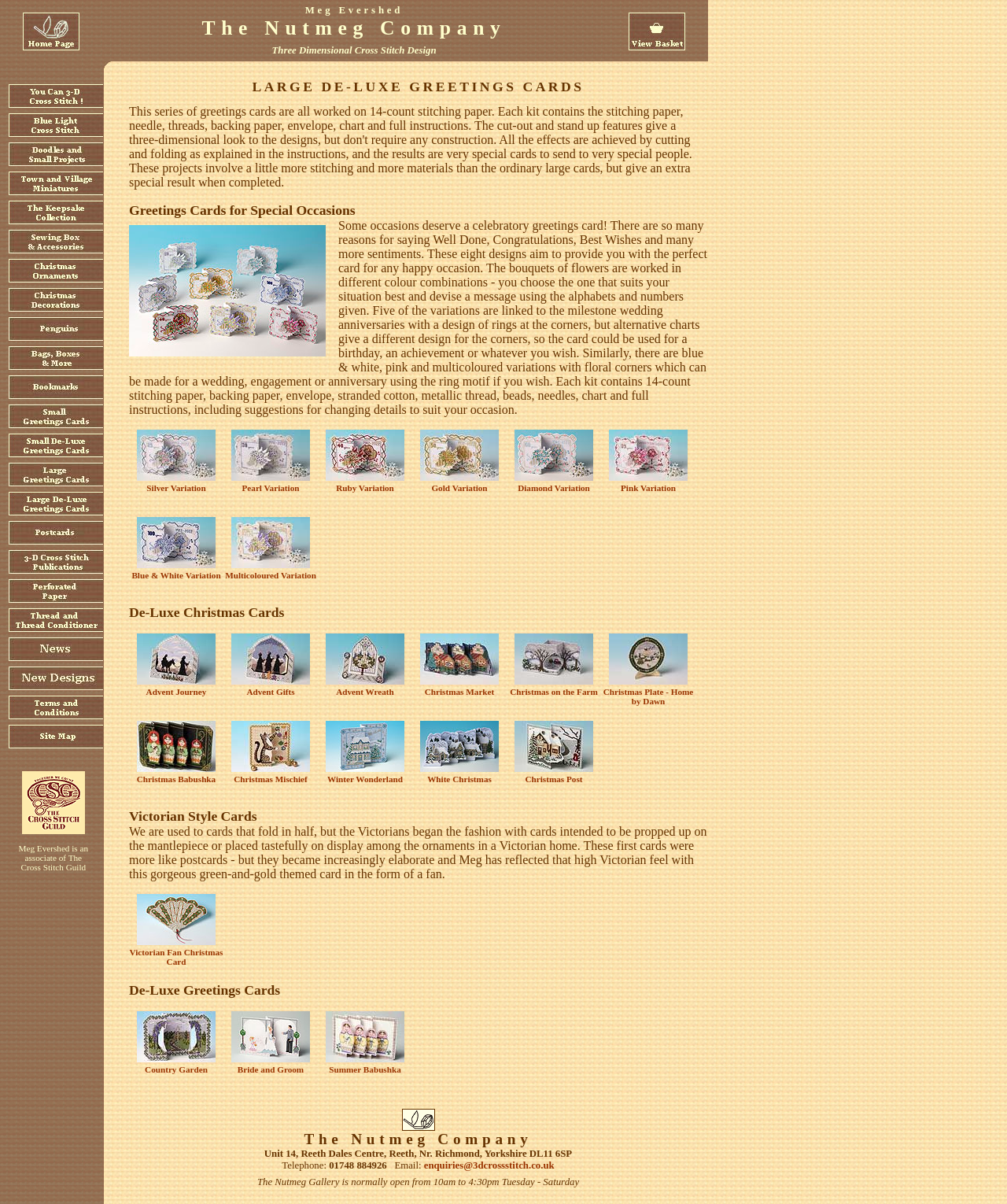Please determine the bounding box coordinates of the clickable area required to carry out the following instruction: "Choose Silver Variation". The coordinates must be four float numbers between 0 and 1, represented as [left, top, right, bottom].

[0.136, 0.393, 0.214, 0.4]